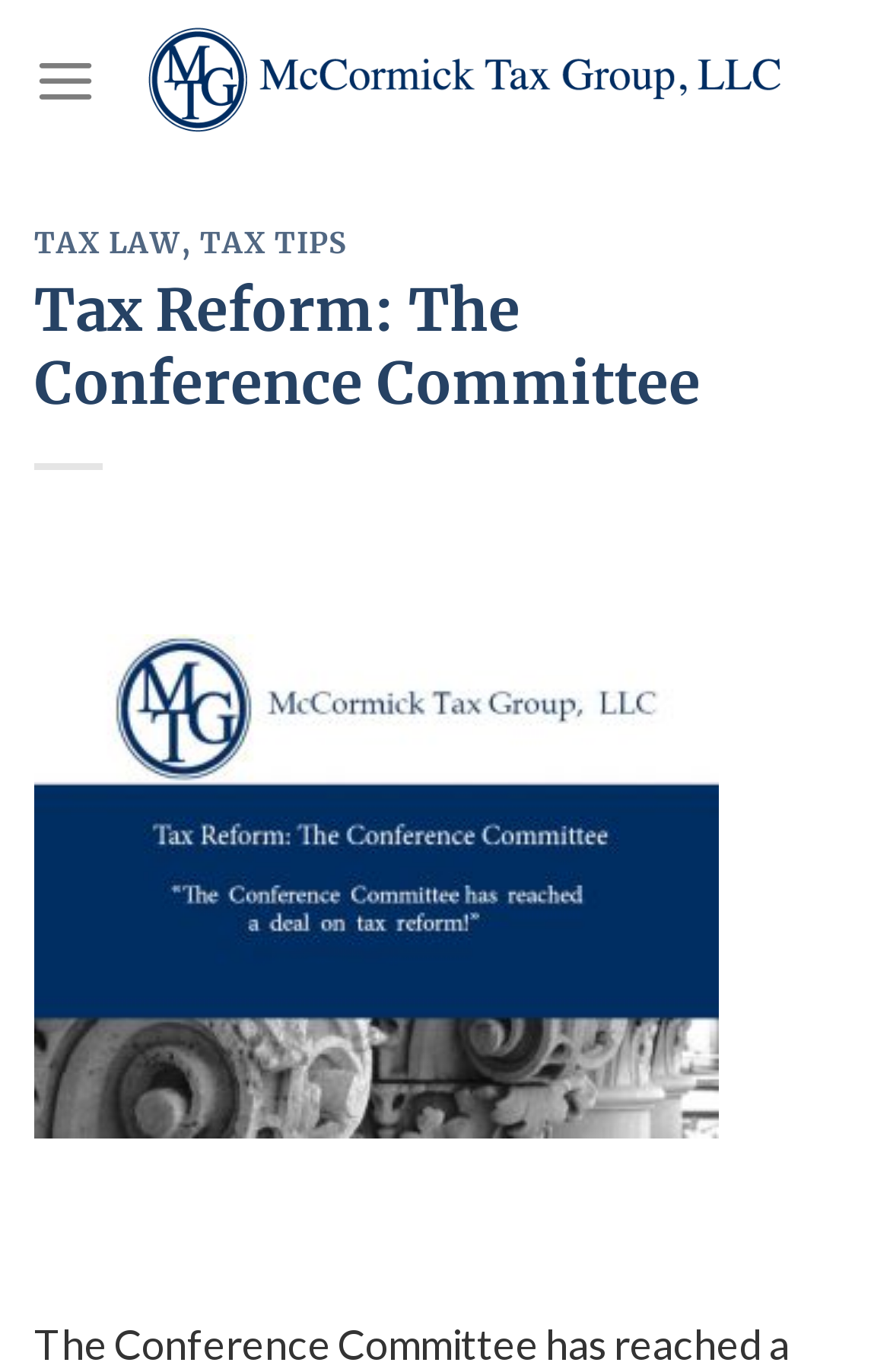What are the two main categories?
Provide a concise answer using a single word or phrase based on the image.

TAX LAW, TAX TIPS